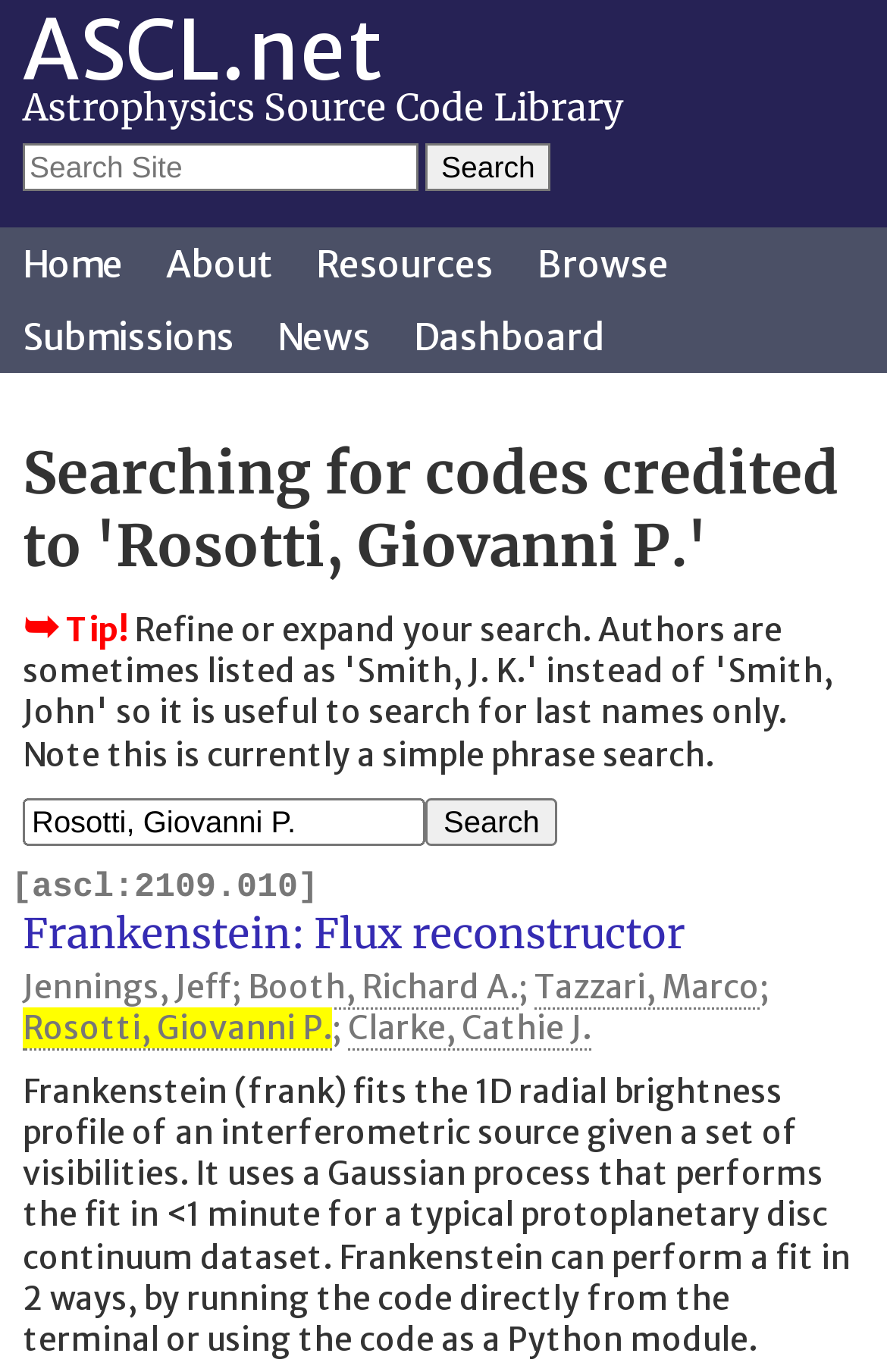How many authors are credited for the code Frankenstein?
Based on the image, answer the question with as much detail as possible.

I counted the number of authors mentioned in the search result section, which are Jennings, Jeff; Booth, Richard A.; Tazzari, Marco; Rosotti, Giovanni P.; and Clarke, Cathie J.